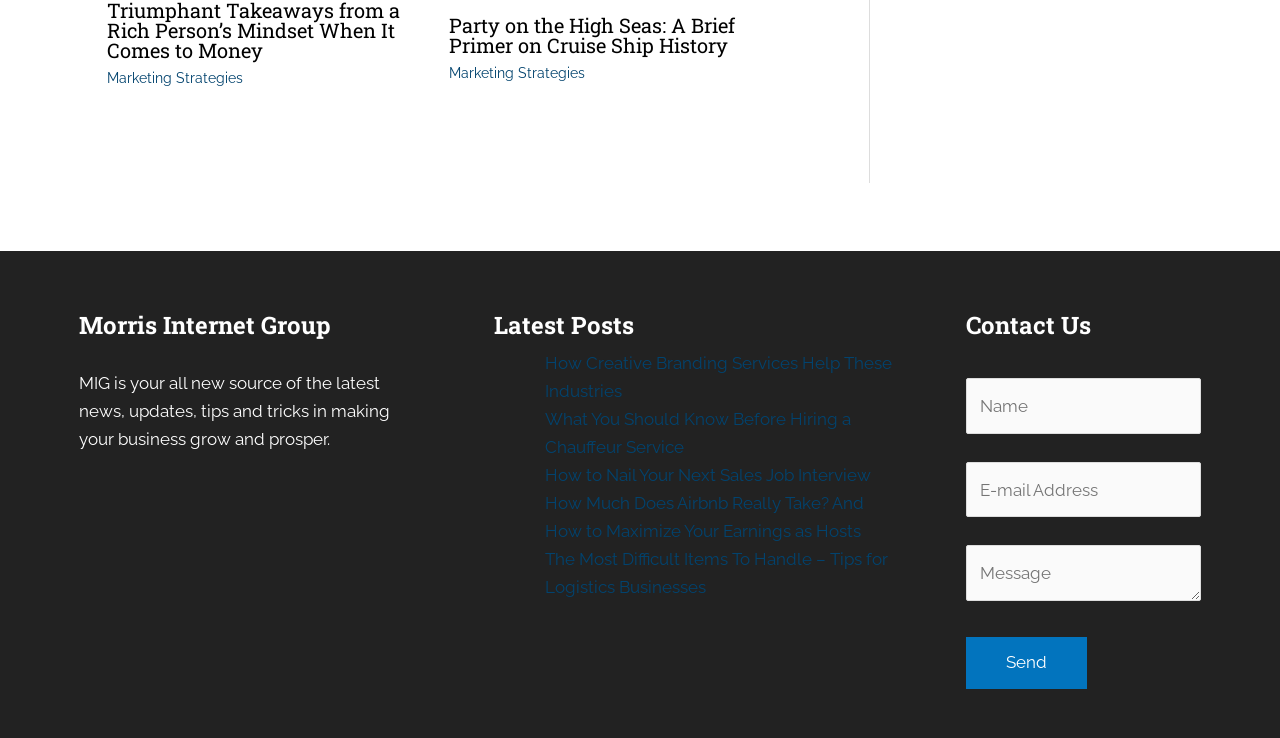What is the purpose of the contact form?
Answer the question in a detailed and comprehensive manner.

The contact form is located at the bottom right of the webpage, and it contains three text boxes for name, email address, and message, as well as a send button. The purpose of this form is to allow users to send a message to the company.